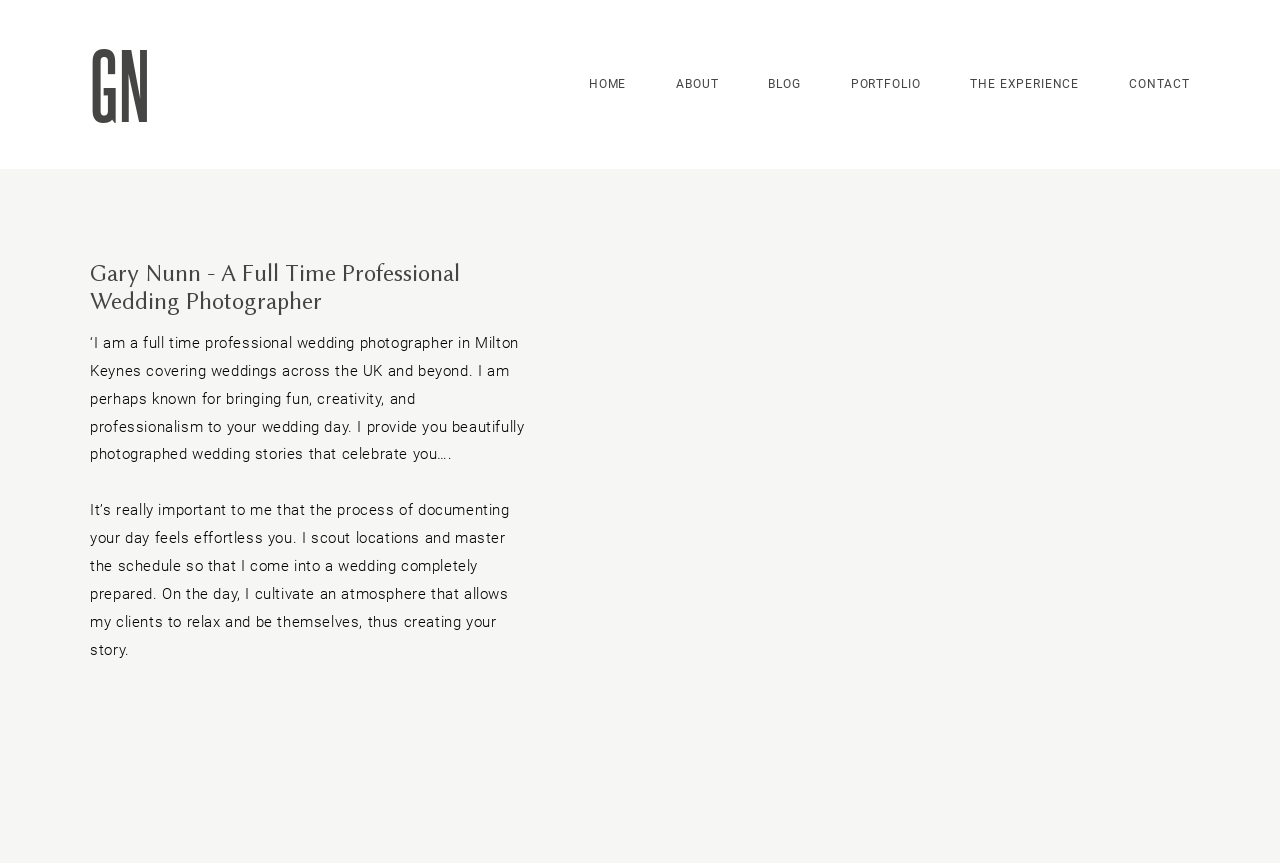What does the photographer provide to clients?
Refer to the screenshot and deliver a thorough answer to the question presented.

I found what the photographer provides to clients by reading the static text element which says 'I provide you beautifully photographed wedding stories that celebrate you…'.